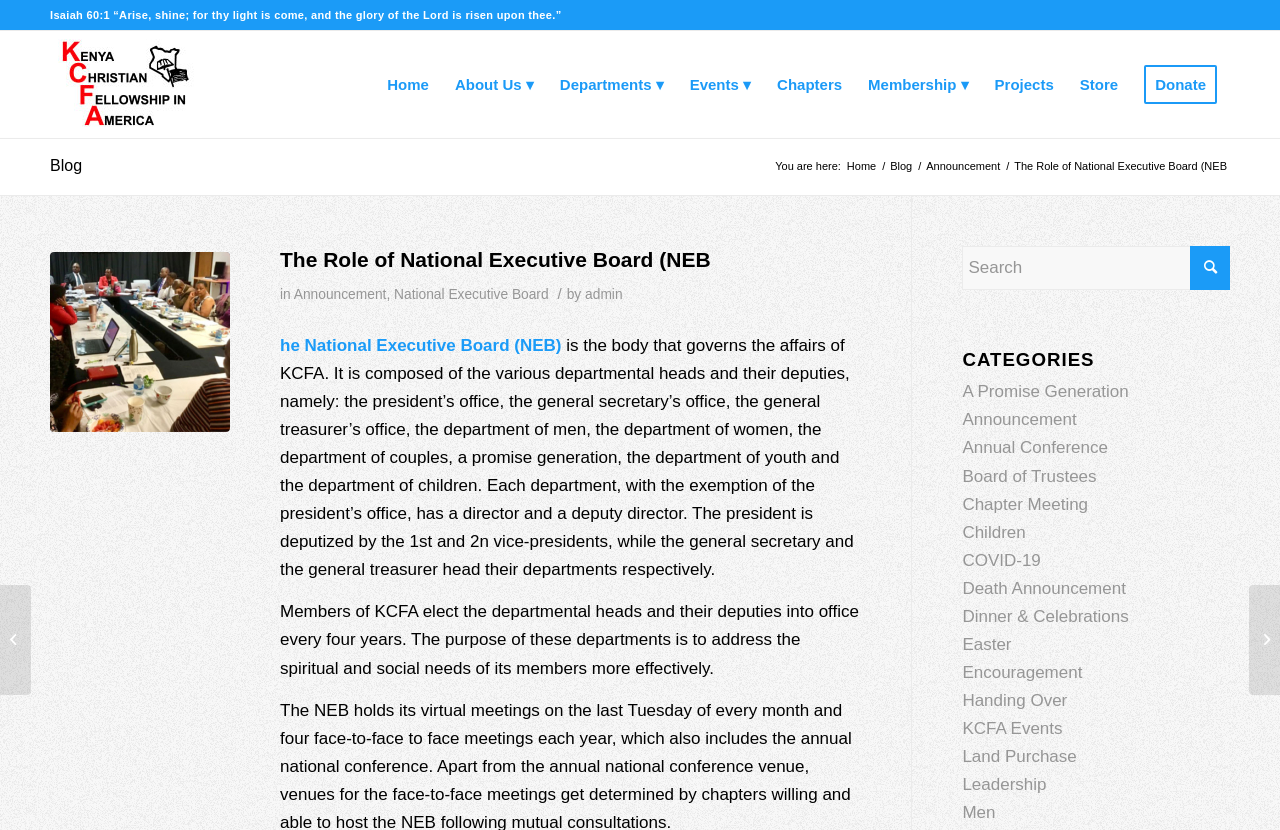What is the function of the search button?
Based on the image, provide your answer in one word or phrase.

Search the website